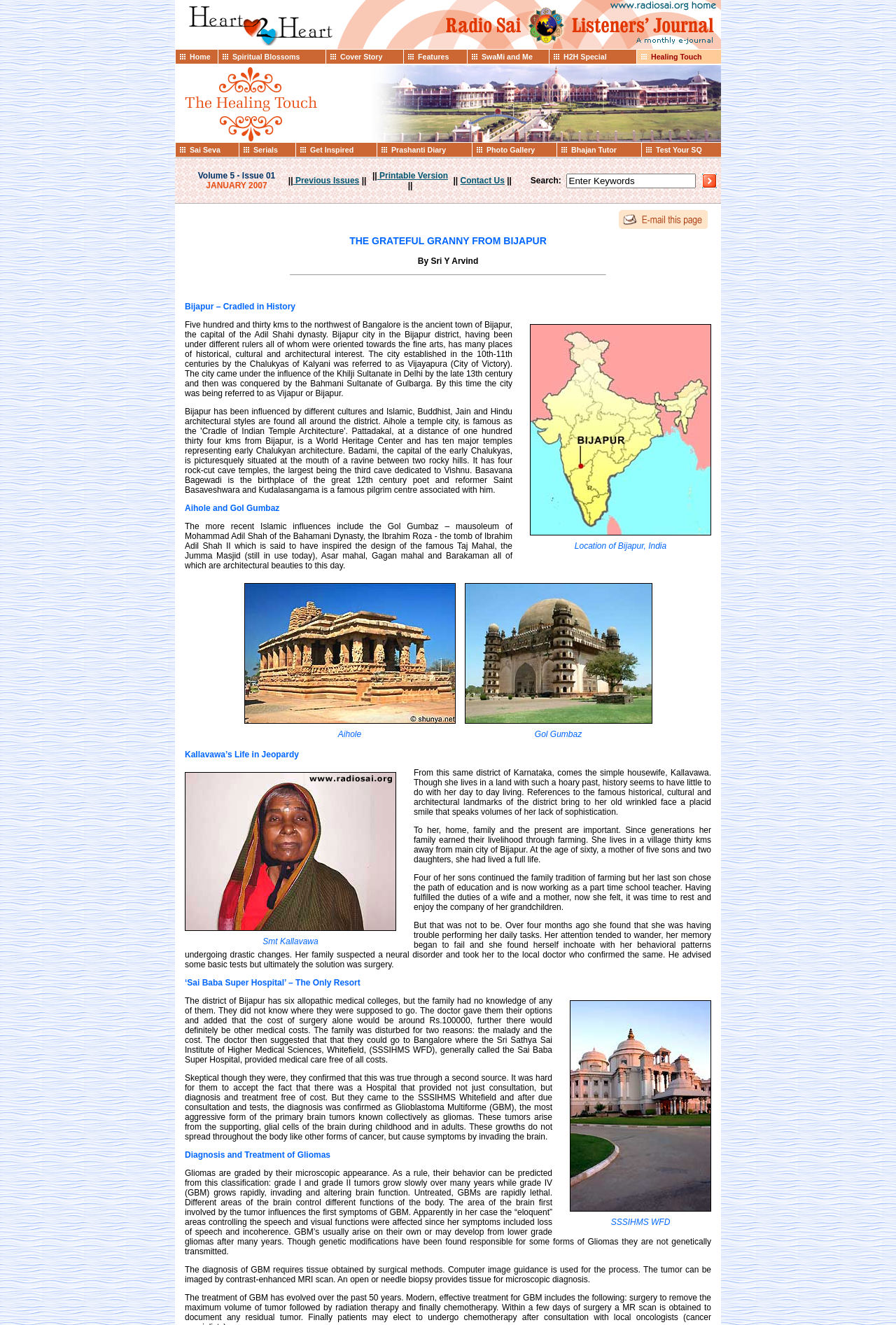Answer the following in one word or a short phrase: 
What is the text in the third table cell of the second table row?

Cover Story